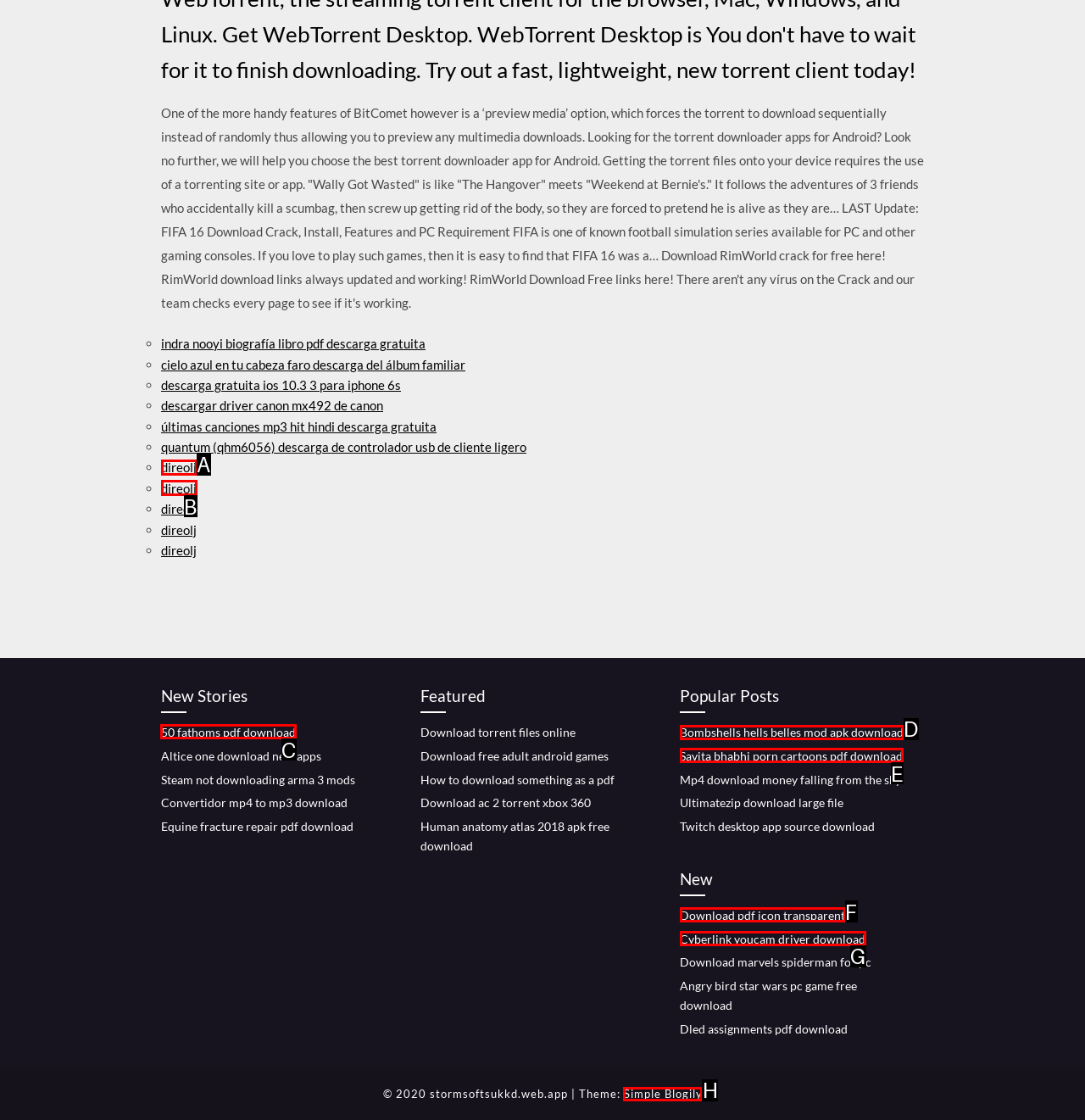Select the HTML element to finish the task: Click on '50 fathoms pdf download' Reply with the letter of the correct option.

C